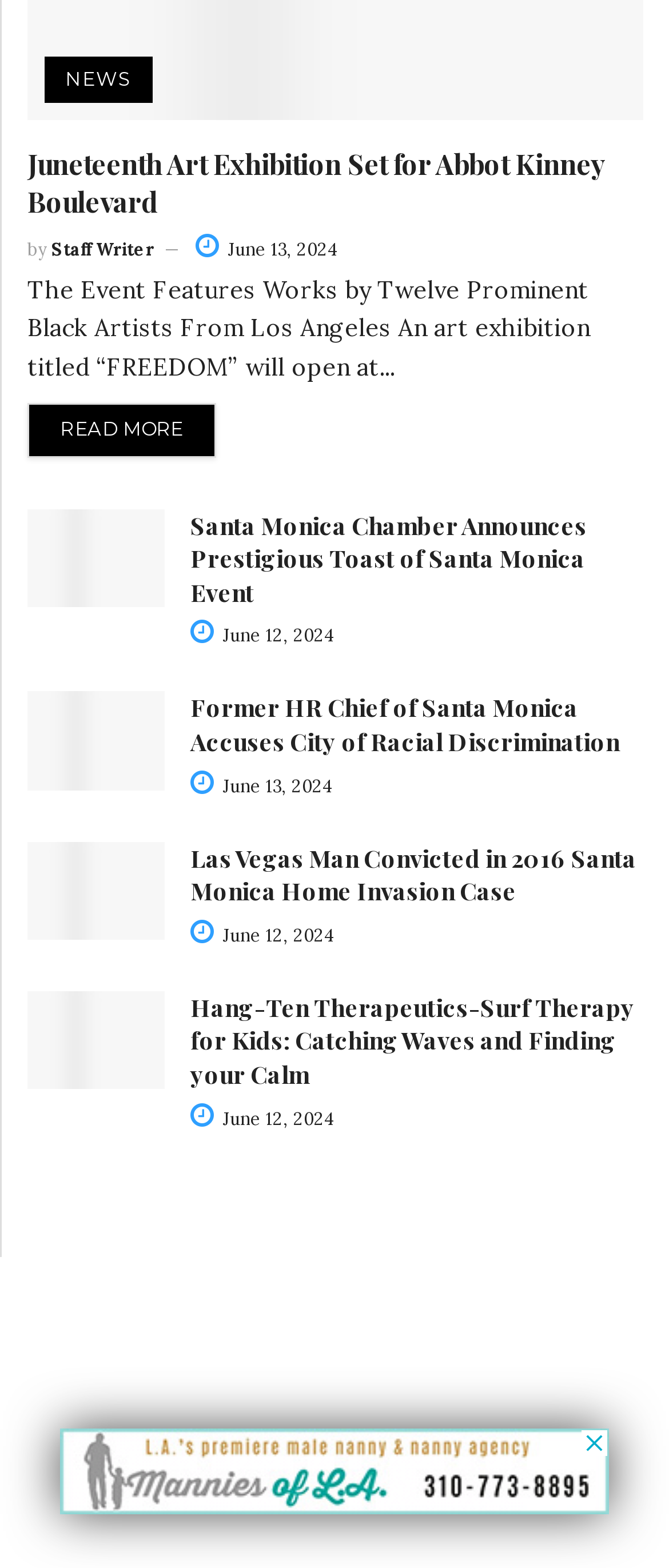Please determine the bounding box coordinates of the element to click on in order to accomplish the following task: "View Santa Monica Chamber Announces Prestigious Toast of Santa Monica Event". Ensure the coordinates are four float numbers ranging from 0 to 1, i.e., [left, top, right, bottom].

[0.041, 0.324, 0.246, 0.387]